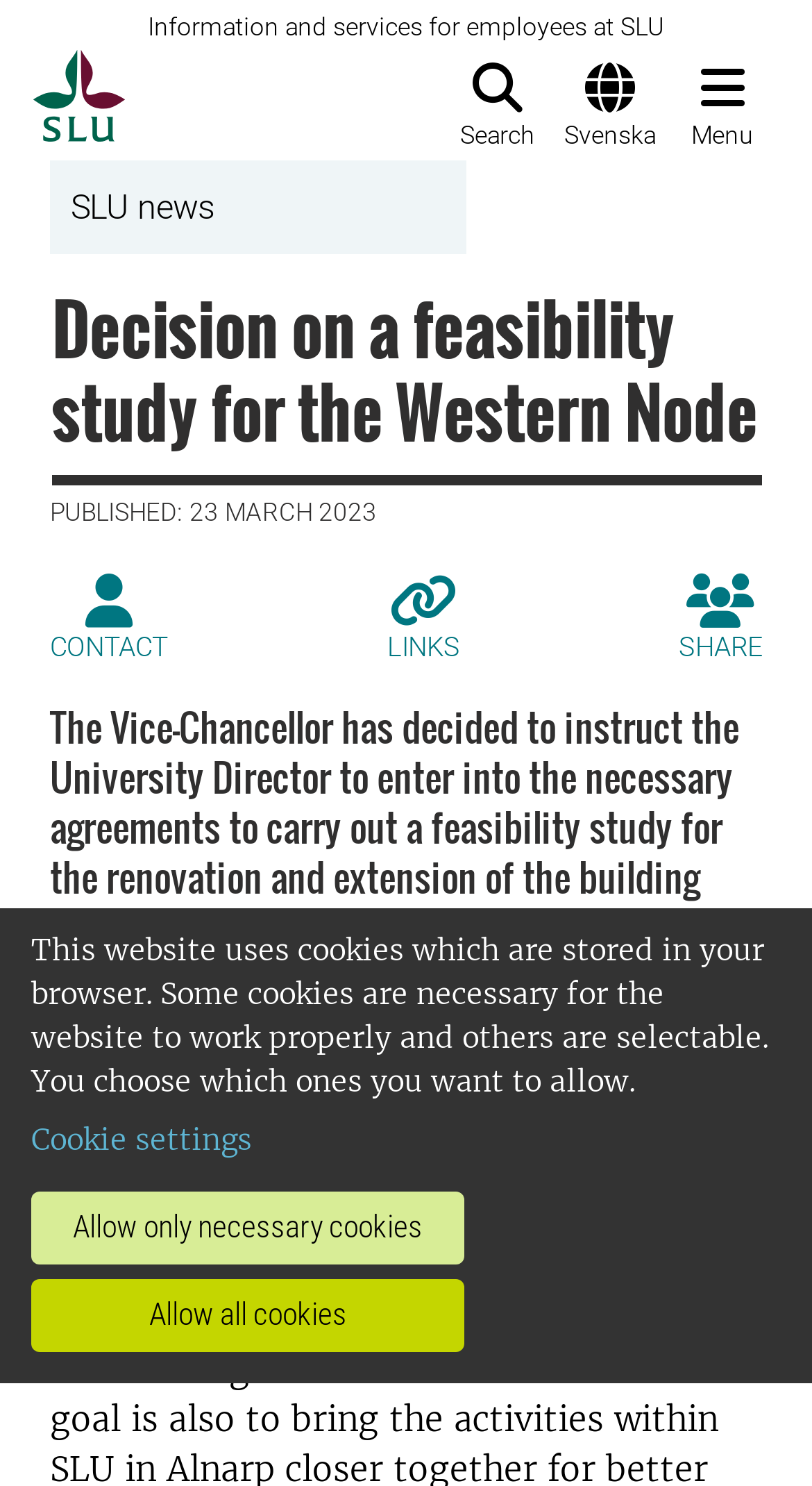Point out the bounding box coordinates of the section to click in order to follow this instruction: "View SLU news".

[0.087, 0.126, 0.264, 0.153]